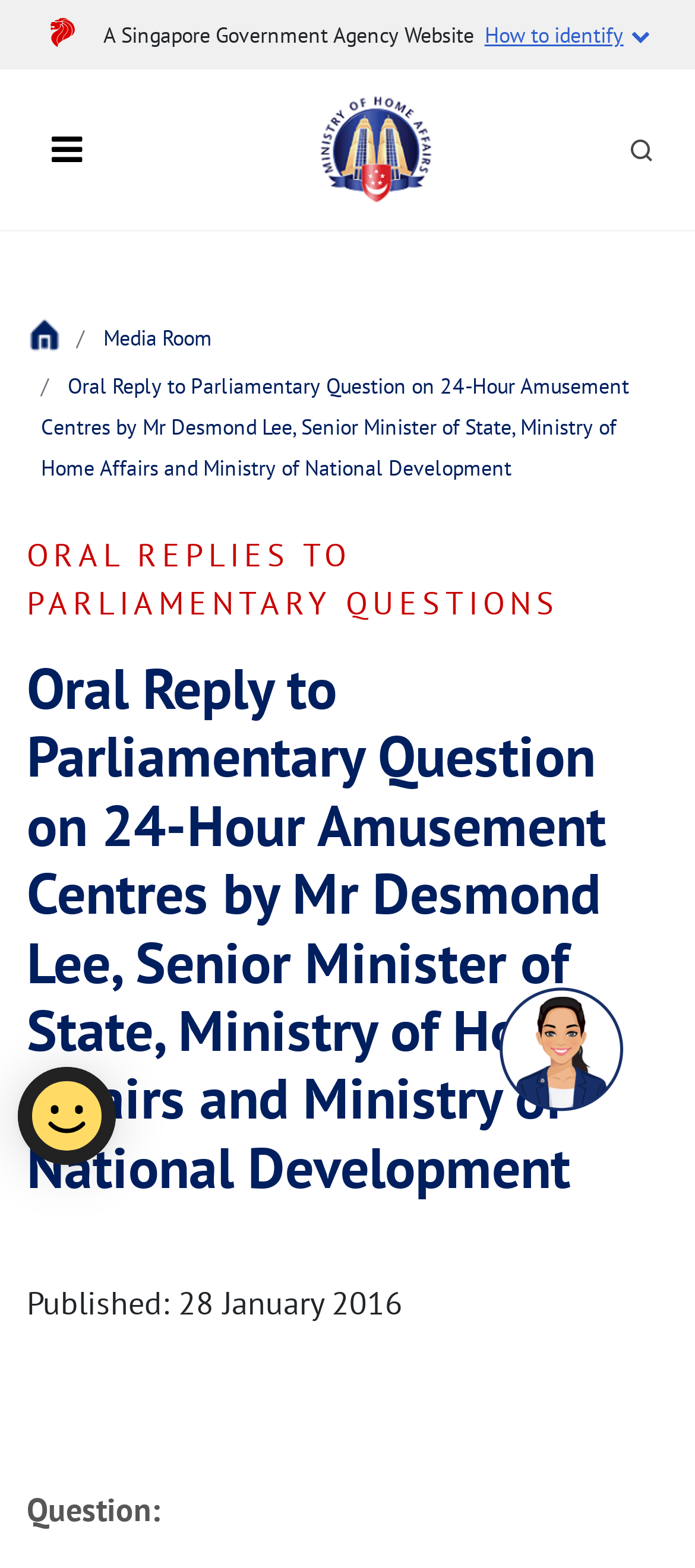When was the parliamentary question published?
Based on the image, answer the question with as much detail as possible.

The publication date of the parliamentary question can be inferred from the text 'Published: 28 January 2016'.